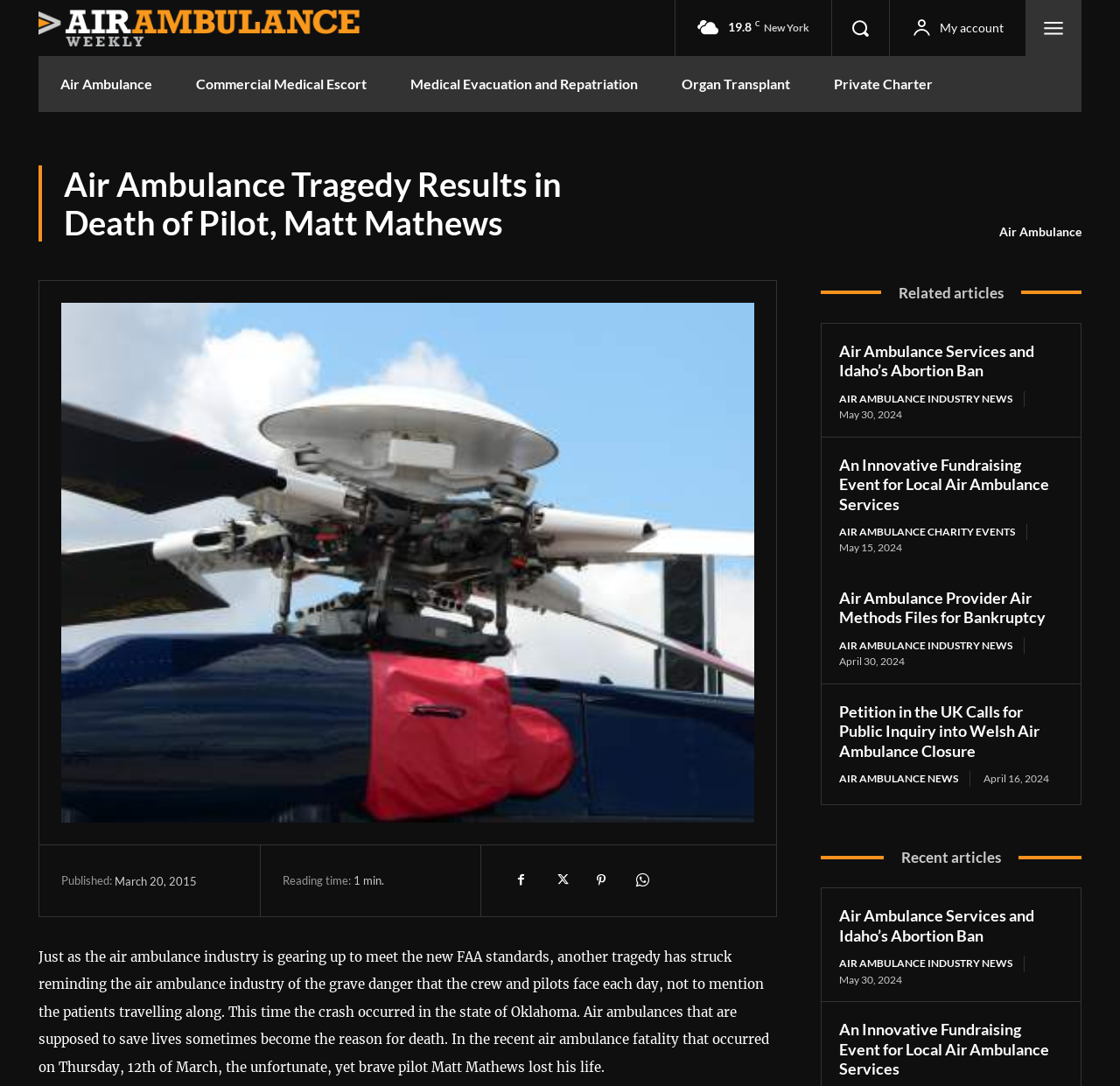Locate the bounding box coordinates of the area to click to fulfill this instruction: "Search for air ambulance news". The bounding box should be presented as four float numbers between 0 and 1, in the order [left, top, right, bottom].

[0.743, 0.0, 0.793, 0.051]